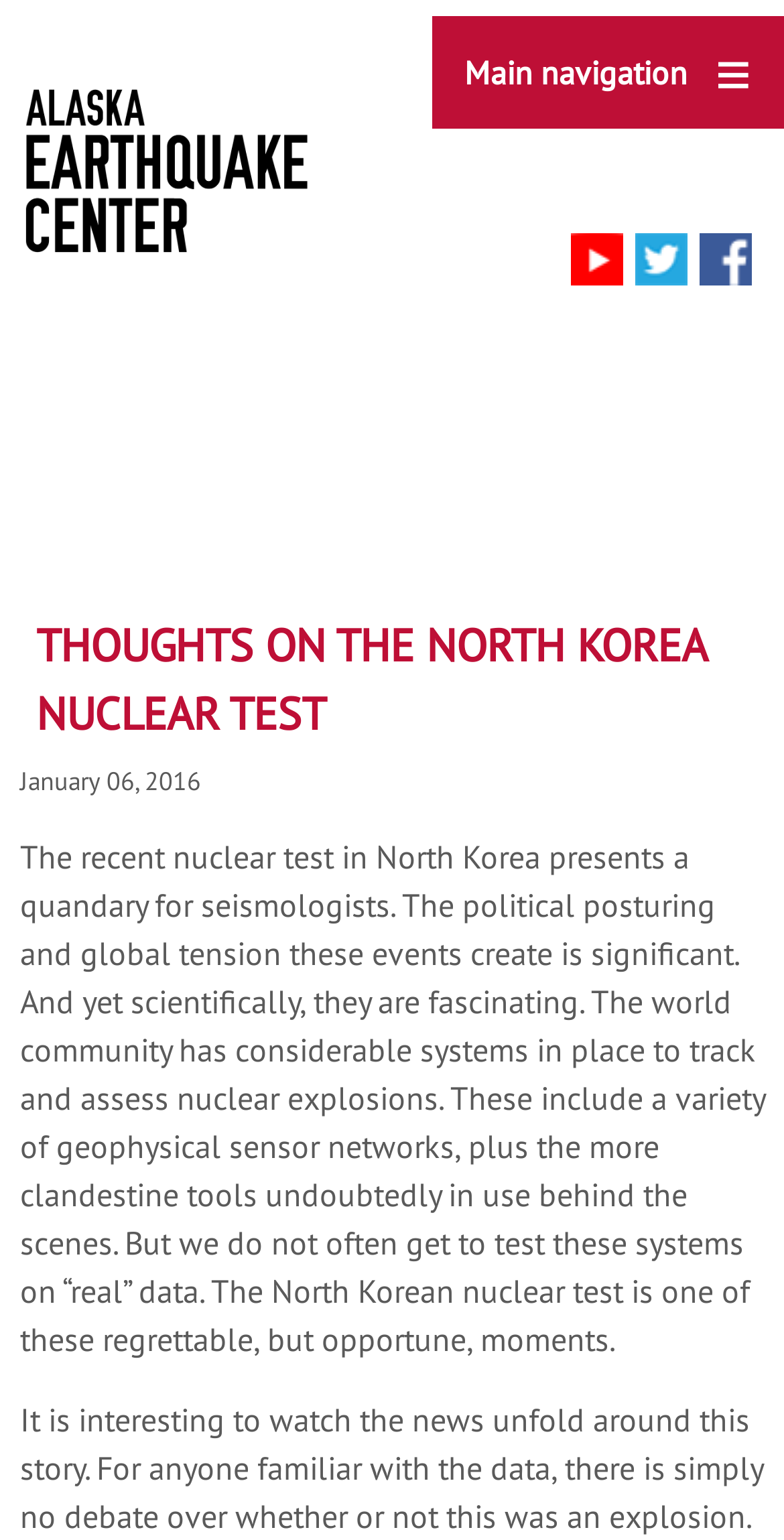How many images are there in the top section?
Look at the image and provide a detailed response to the question.

I found the images in the top section by looking at the image elements that are located above the main content of the article, and there are four of them.